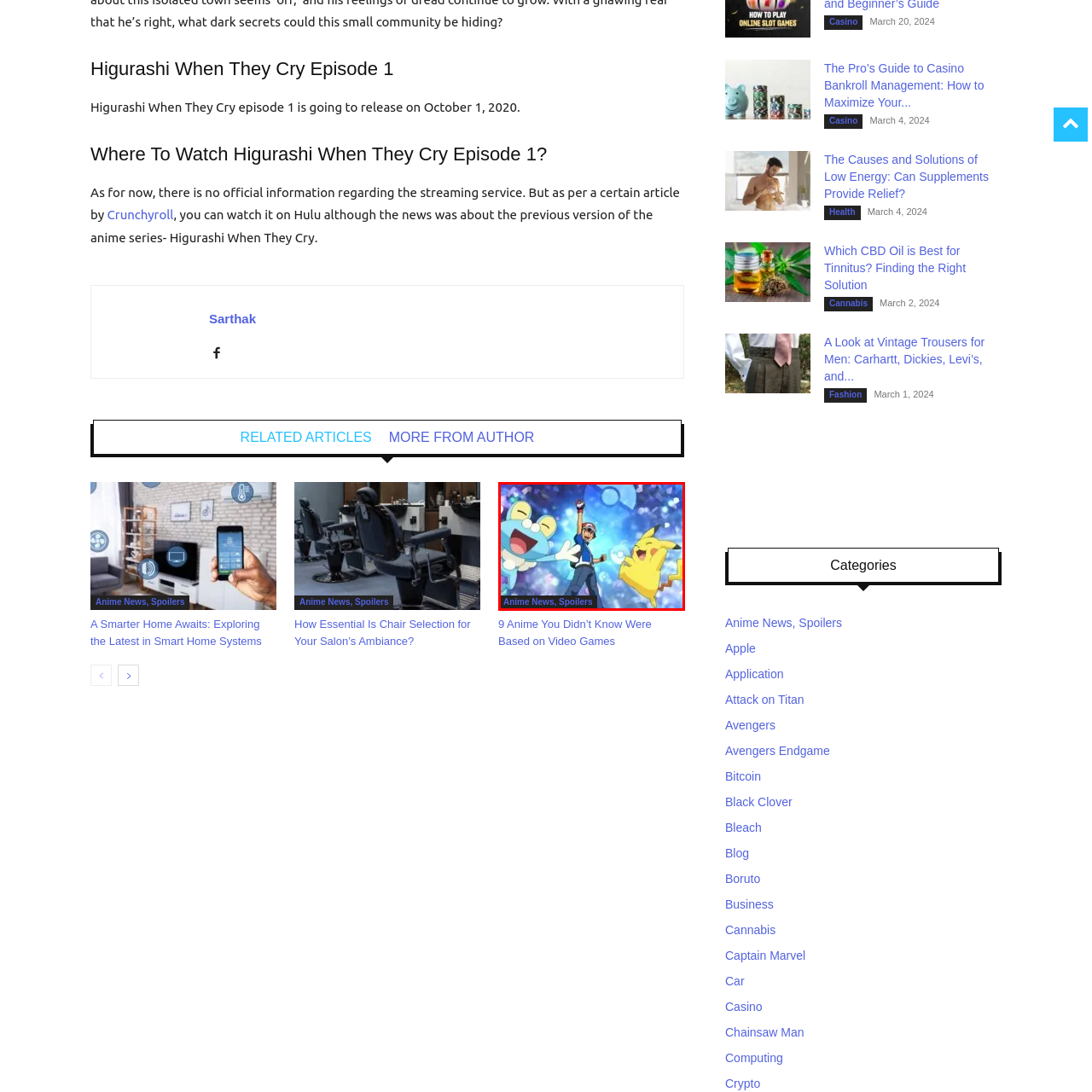Observe the image framed by the red bounding box and present a detailed answer to the following question, relying on the visual data provided: How many Pokémon are accompanying Ash Ketchum?

The image shows Ash Ketchum flanked by his two joyful companions, Pikachu and Frogadier, which indicates that there are two Pokémon accompanying him.